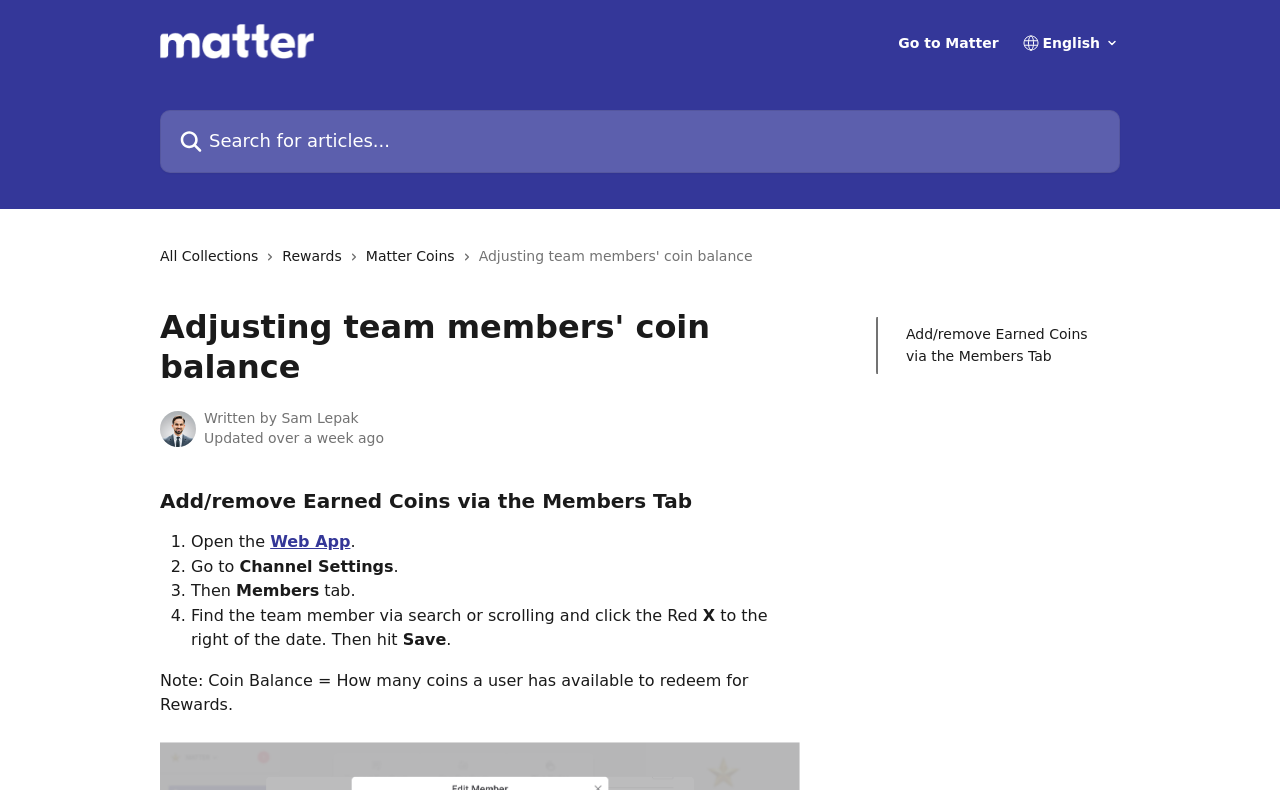Please locate the bounding box coordinates of the region I need to click to follow this instruction: "Search for articles".

[0.125, 0.139, 0.875, 0.219]